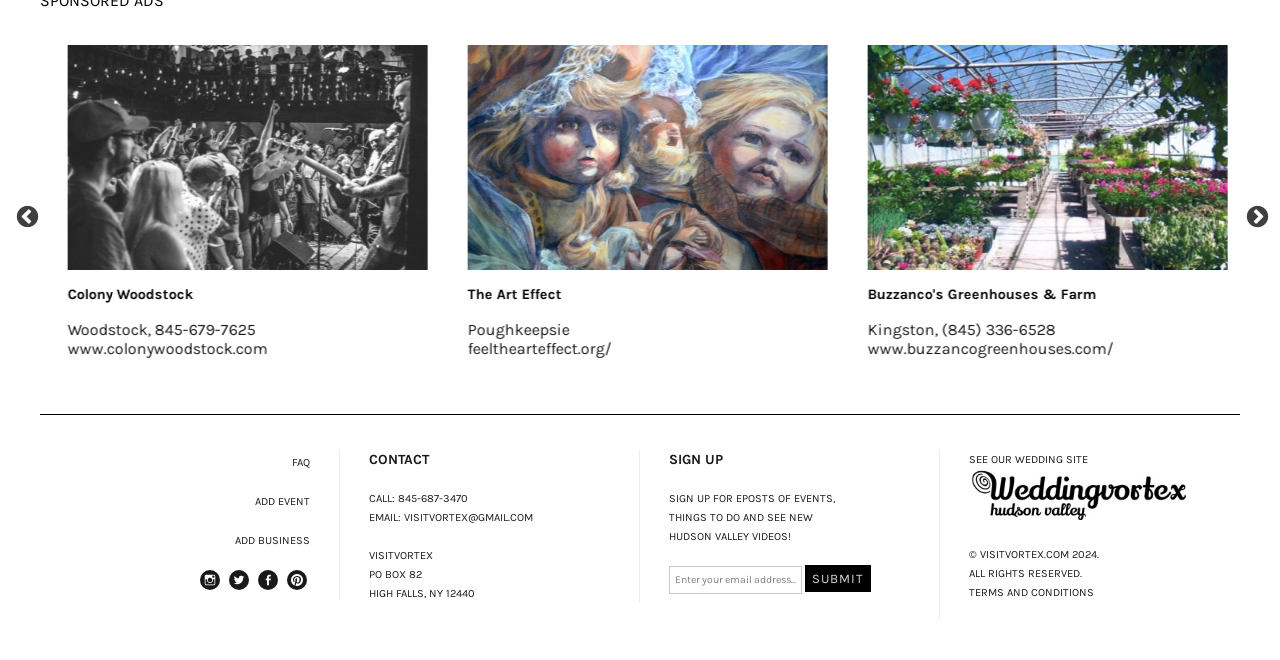Using the given description, provide the bounding box coordinates formatted as (top-left x, top-left y, bottom-right x, bottom-right y), with all values being floating point numbers between 0 and 1. Description: SEE OUR WEDDING SITE

[0.757, 0.687, 0.926, 0.792]